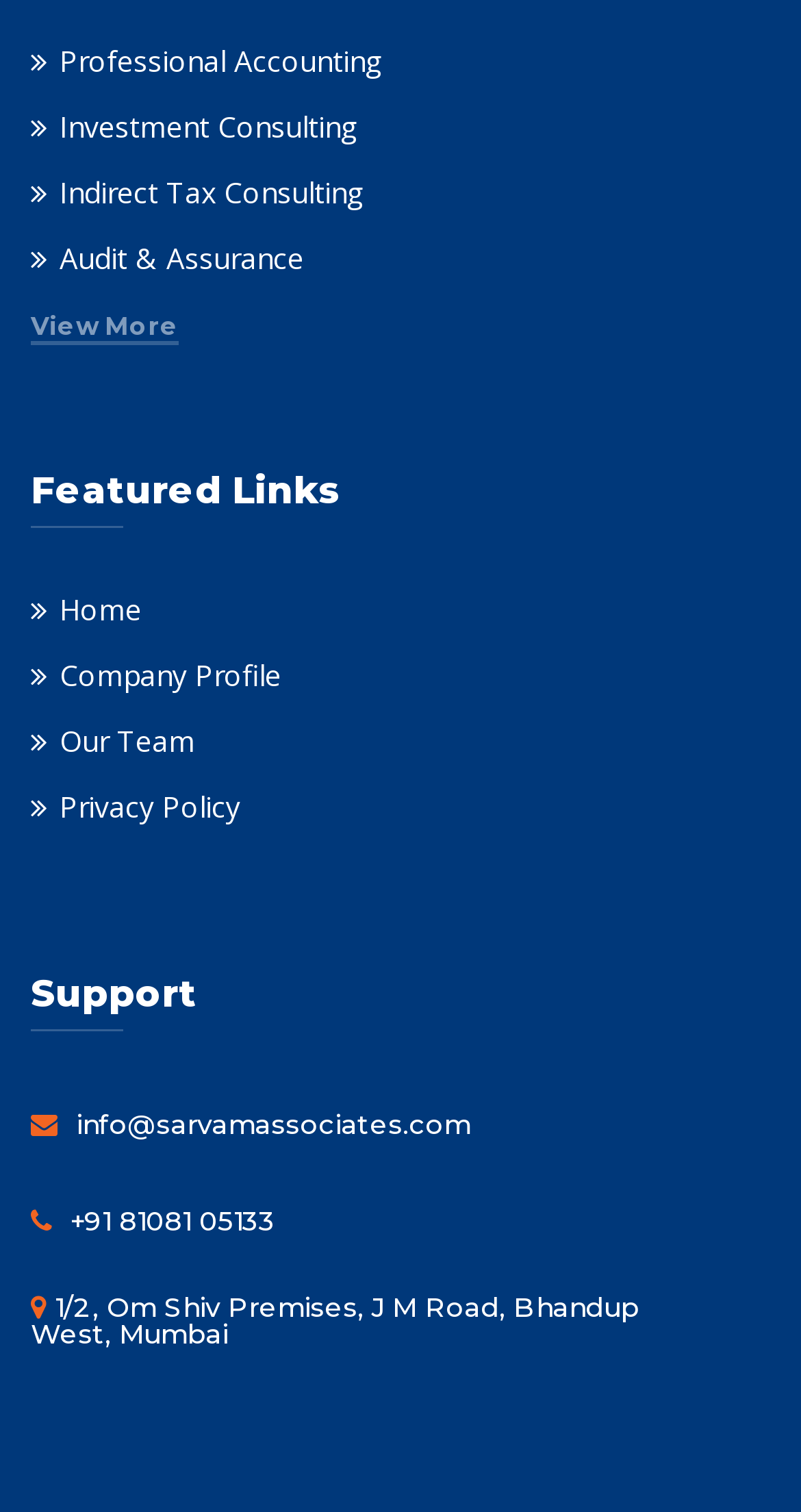Please indicate the bounding box coordinates of the element's region to be clicked to achieve the instruction: "Contact via email". Provide the coordinates as four float numbers between 0 and 1, i.e., [left, top, right, bottom].

[0.038, 0.728, 0.587, 0.758]